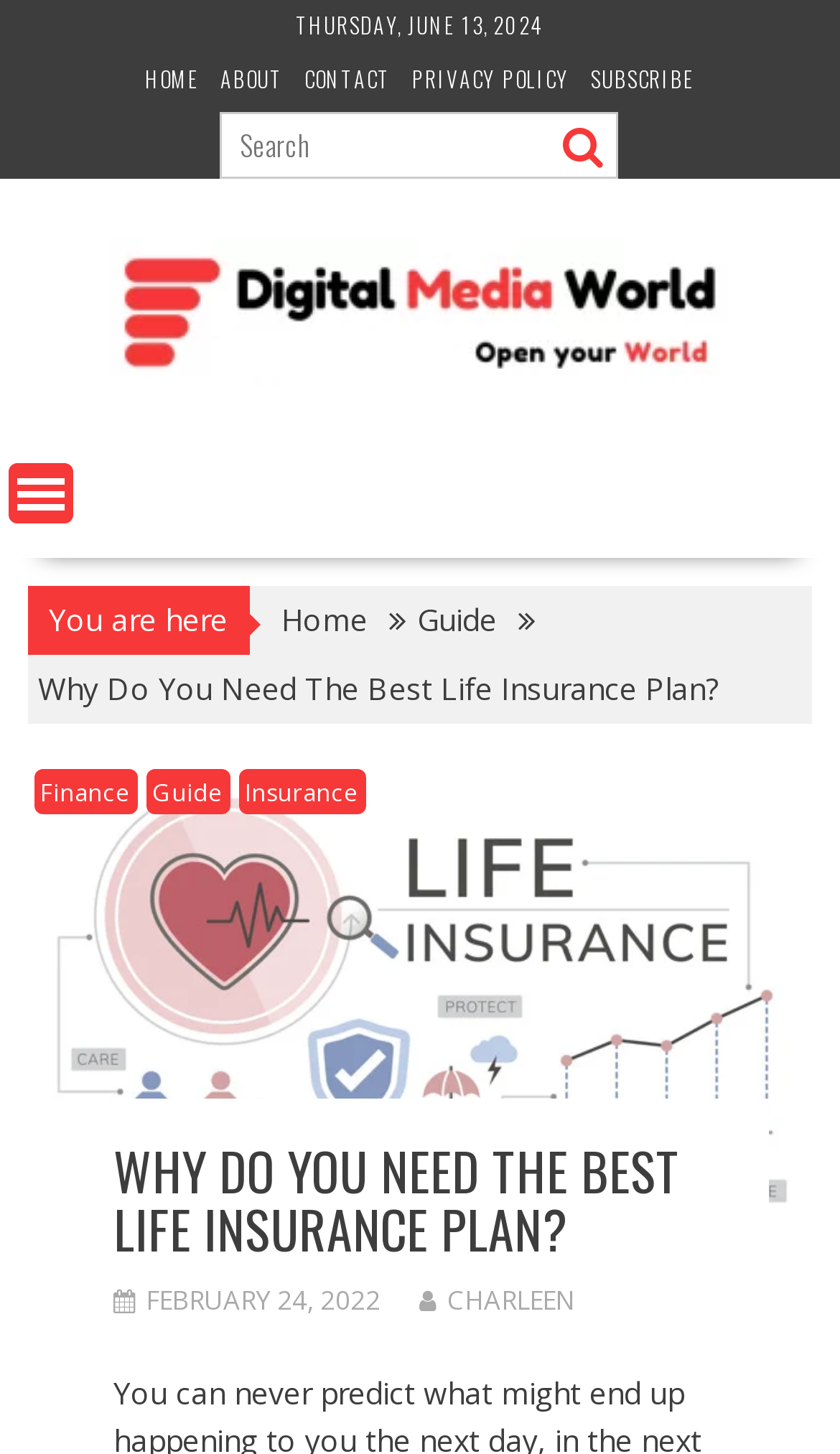Identify the bounding box coordinates for the element you need to click to achieve the following task: "subscribe to newsletter". Provide the bounding box coordinates as four float numbers between 0 and 1, in the form [left, top, right, bottom].

[0.704, 0.043, 0.827, 0.065]